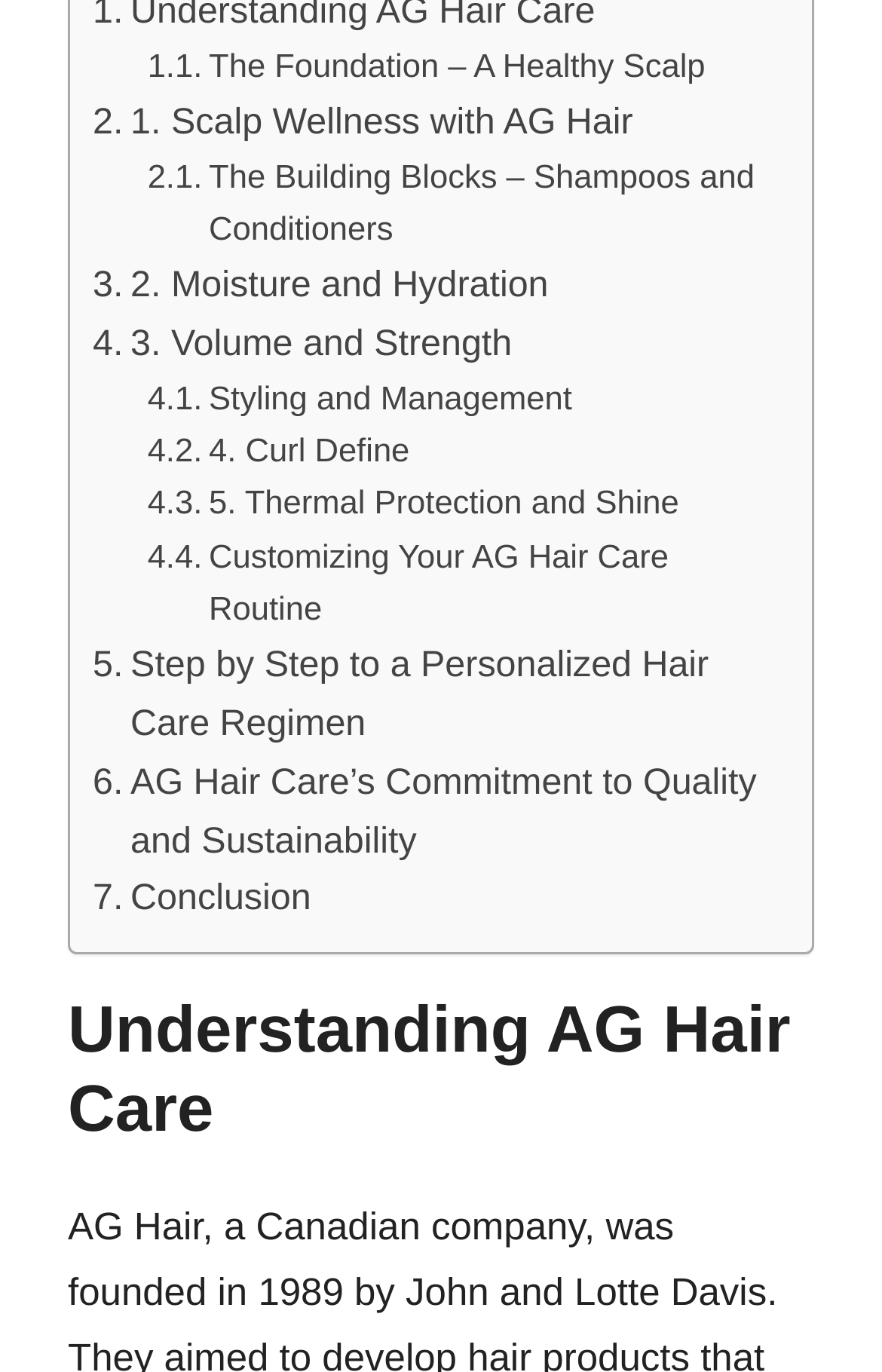Identify the bounding box coordinates of the clickable section necessary to follow the following instruction: "Explore 'Scalp Wellness with AG Hair'". The coordinates should be presented as four float numbers from 0 to 1, i.e., [left, top, right, bottom].

[0.105, 0.069, 0.718, 0.112]